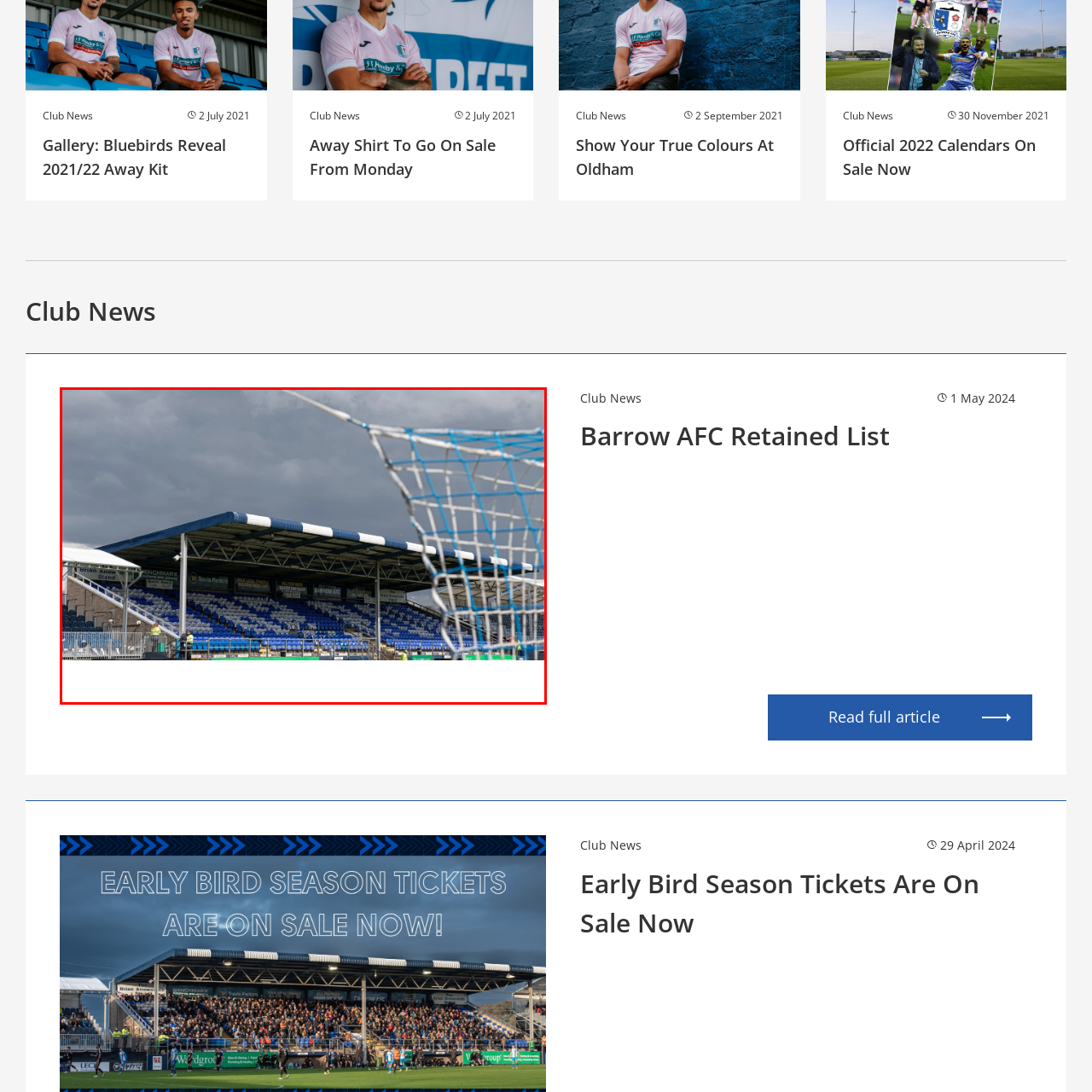Detail the visual elements present in the red-framed section of the image.

The image showcases a view of a football stadium, specifically highlighting the covered seating area known as the stand. The stand features a blue roof with alternating white stripes, and is filled with blue and white seats, reflecting the colors associated with the home team. The photograph captures an overcast sky, hinting at potential rain, which adds a dramatic backdrop to the stadium scene. In the foreground, part of the goalpost and net are visible, framing the shot and emphasizing the football context. This setting is likely associated with a club event, as it is mentioned in the context of Barrow AFC's retained list, suggesting a connection to the team’s ongoing activities or preparations for the upcoming season.